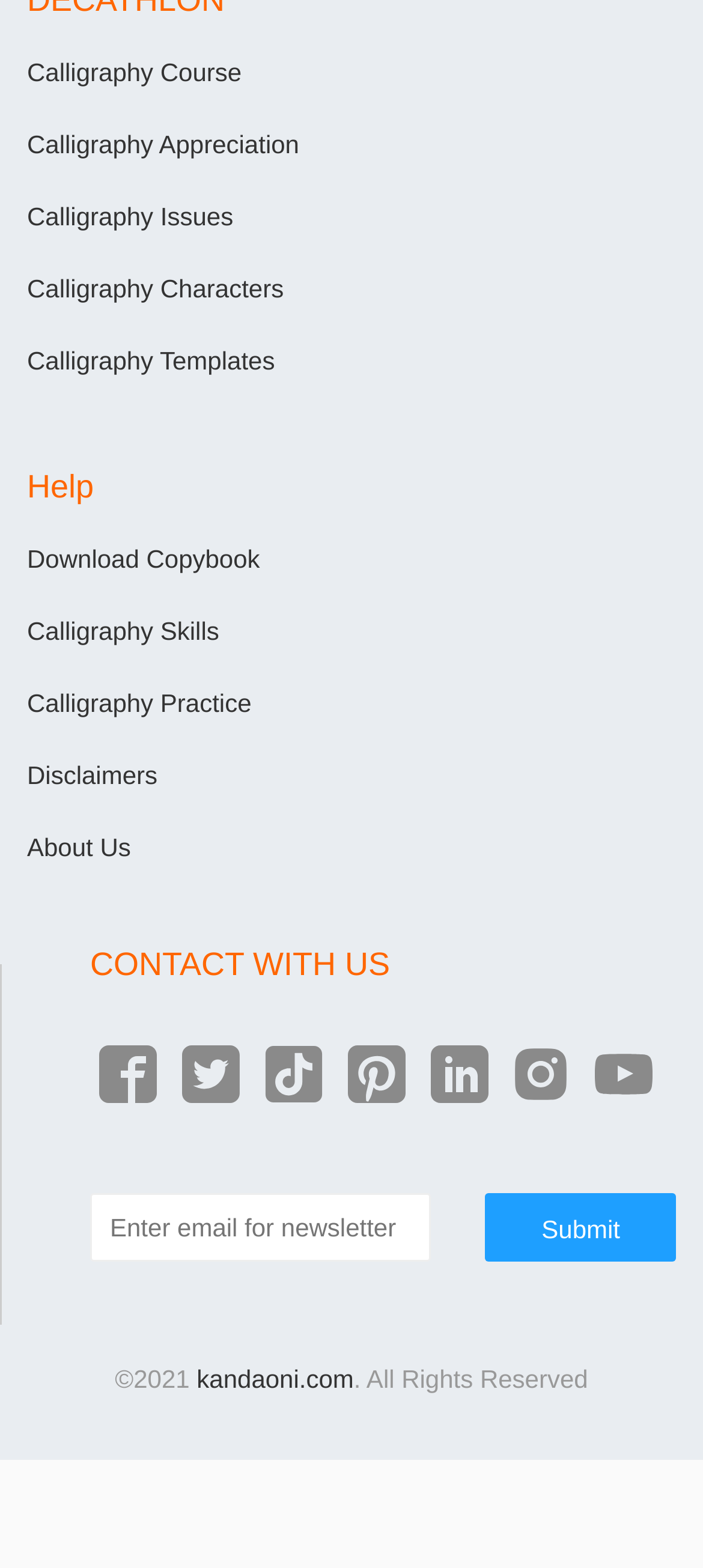What is the purpose of the textbox?
Using the information from the image, answer the question thoroughly.

I found a textbox with a label 'Enter email for newsletter', which suggests that the purpose of the textbox is to allow users to enter their email address to receive newsletters.